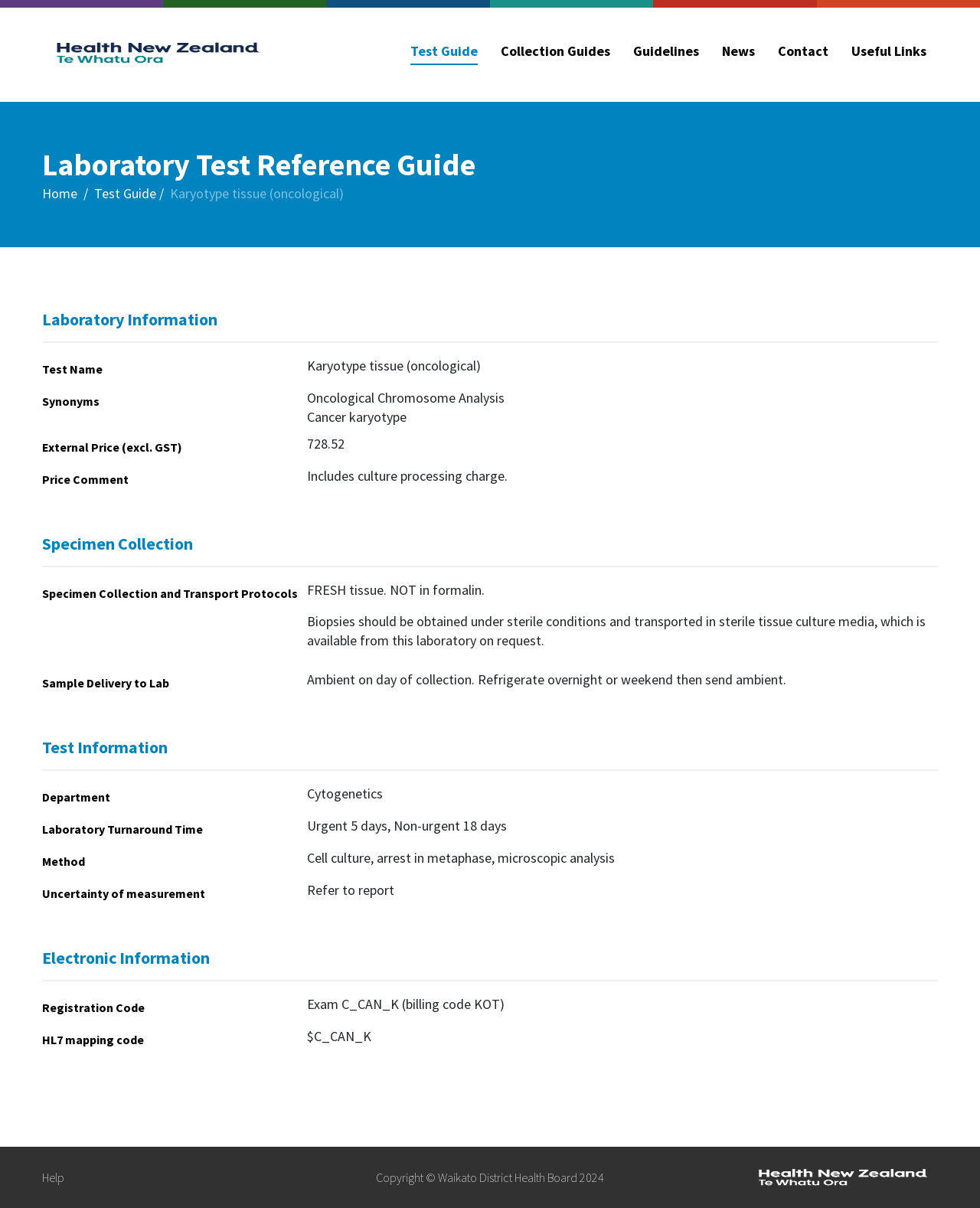Could you provide the bounding box coordinates for the portion of the screen to click to complete this instruction: "Click on the 'Test Guide' link"?

[0.407, 0.0, 0.499, 0.084]